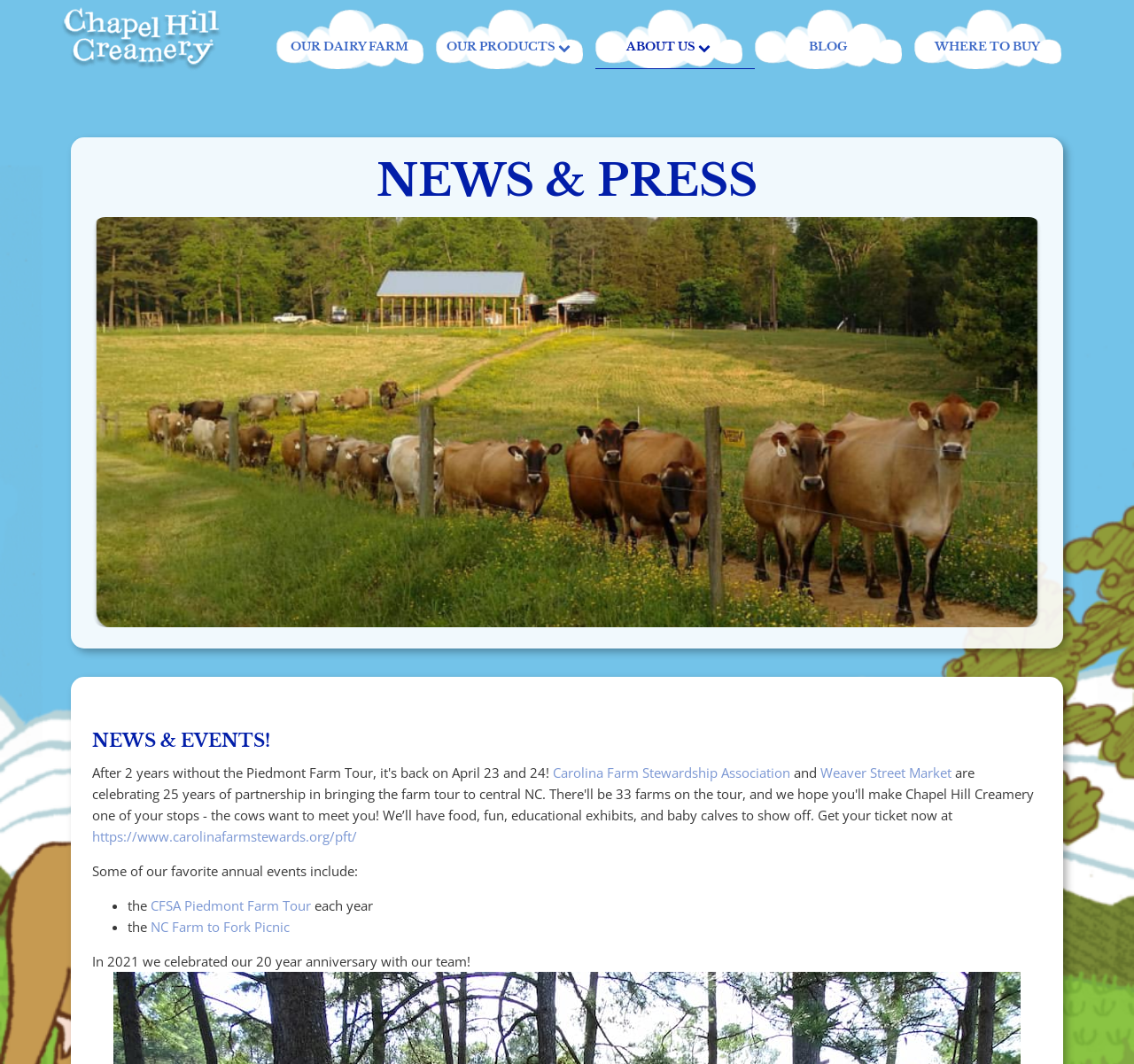Using the elements shown in the image, answer the question comprehensively: How many annual events are mentioned on the webpage?

The webpage mentions 'Some of our favorite annual events include:' and then lists two events, the 'CFSA Piedmont Farm Tour' and the 'NC Farm to Fork Picnic', which suggests that there are two annual events mentioned on the webpage.